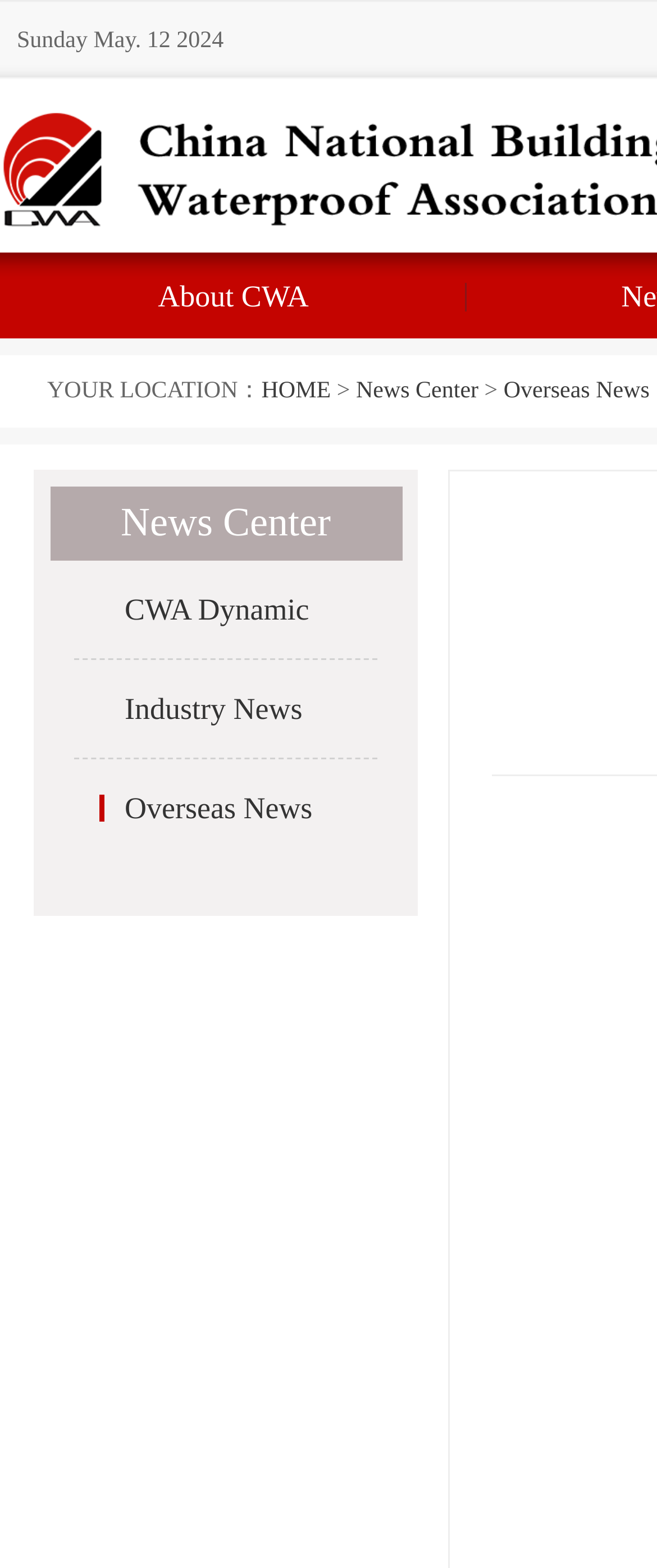Answer the following in one word or a short phrase: 
What is the second news category?

Industry News